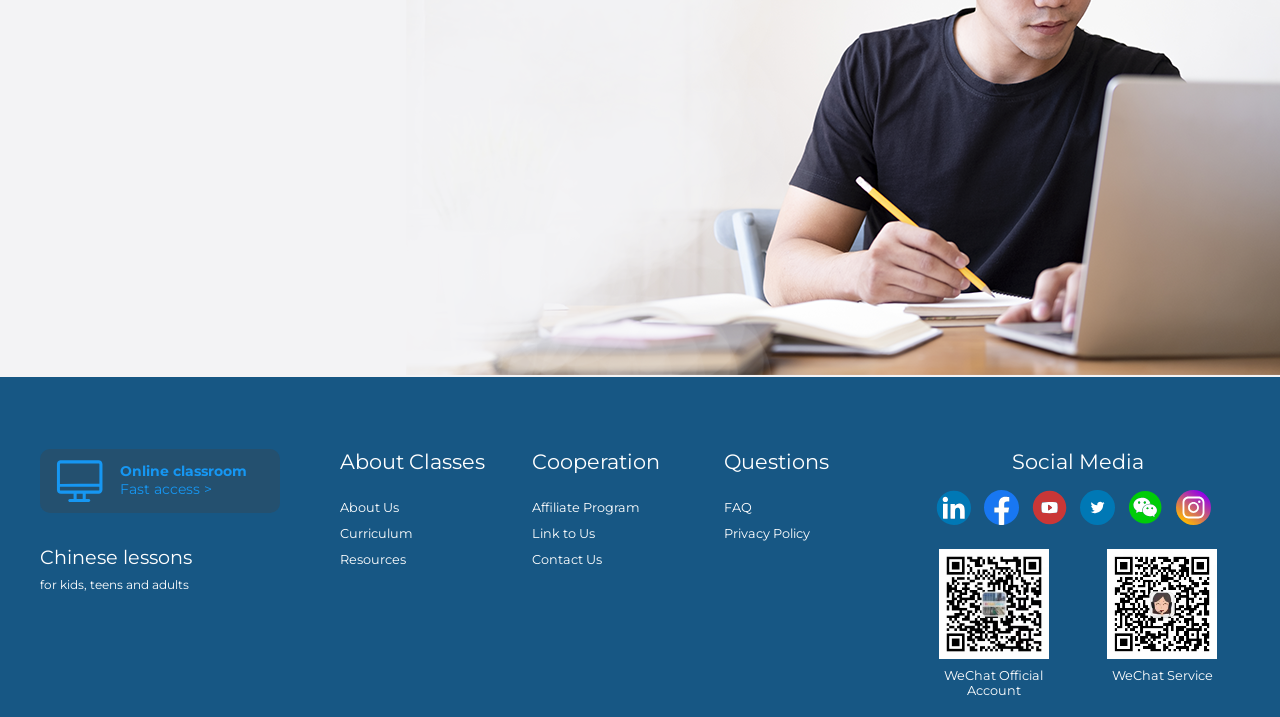Please find and report the bounding box coordinates of the element to click in order to perform the following action: "Learn about classes". The coordinates should be expressed as four float numbers between 0 and 1, in the format [left, top, right, bottom].

[0.266, 0.626, 0.416, 0.683]